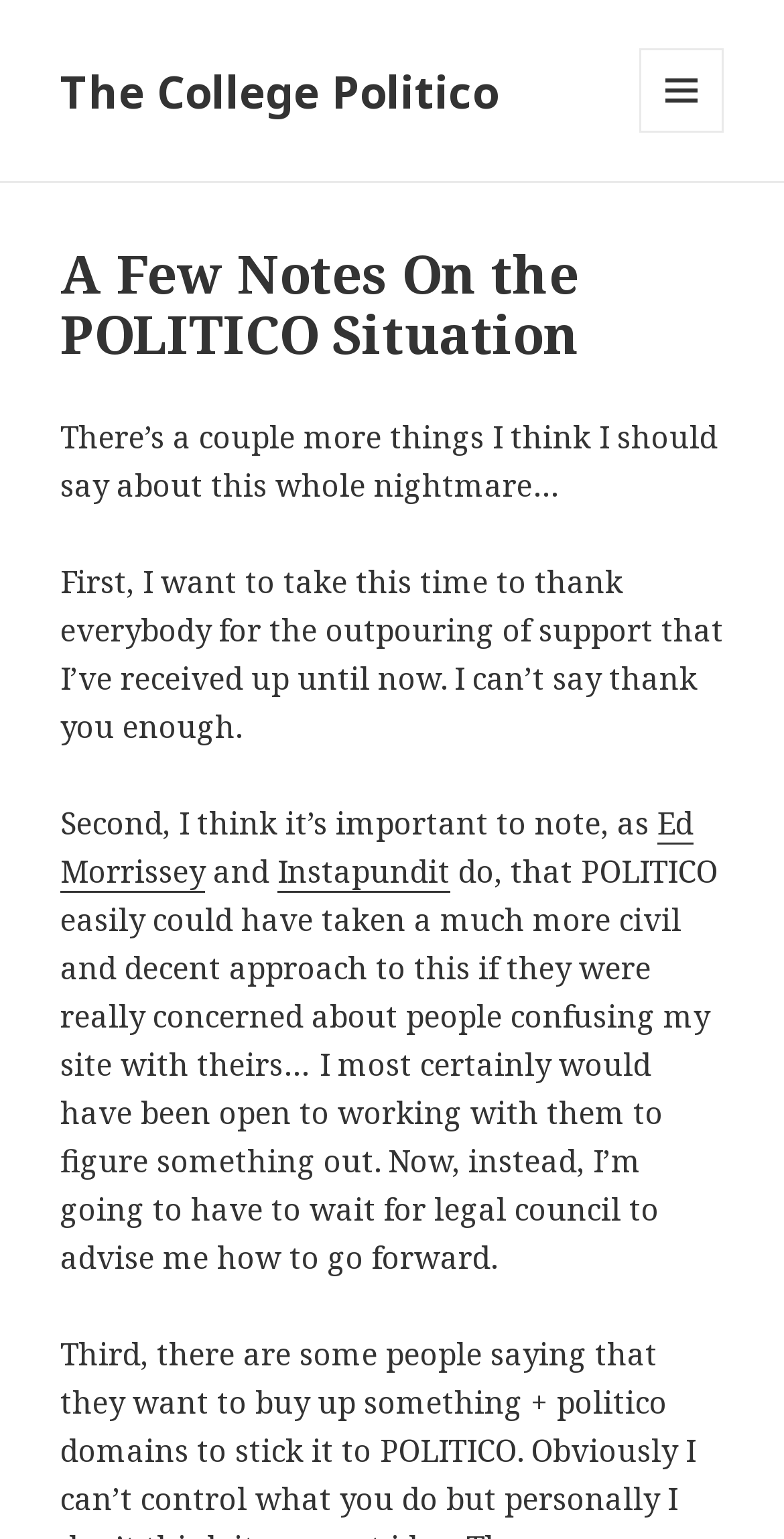Provide the bounding box coordinates of the UI element this sentence describes: "Ed Morrissey".

[0.077, 0.521, 0.885, 0.58]